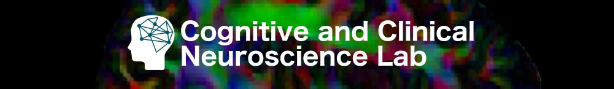Describe the image thoroughly.

This image features the title "Cognitive and Clinical Neuroscience Lab," prominently displayed at the center. The text is rendered in a bold, white font, making it stand out against a vibrant, abstract background consisting of colorful swirls and patterns that suggest a sense of dynamism and creativity. The visual elements are designed to evoke the fields of cognitive science and clinical psychology, emphasizing the lab's focus on understanding brain functions and the complexities of human cognition. The overall aesthetic combines professionalism with an artistic representation of neurological exploration, reflecting the innovative research conducted within the lab.